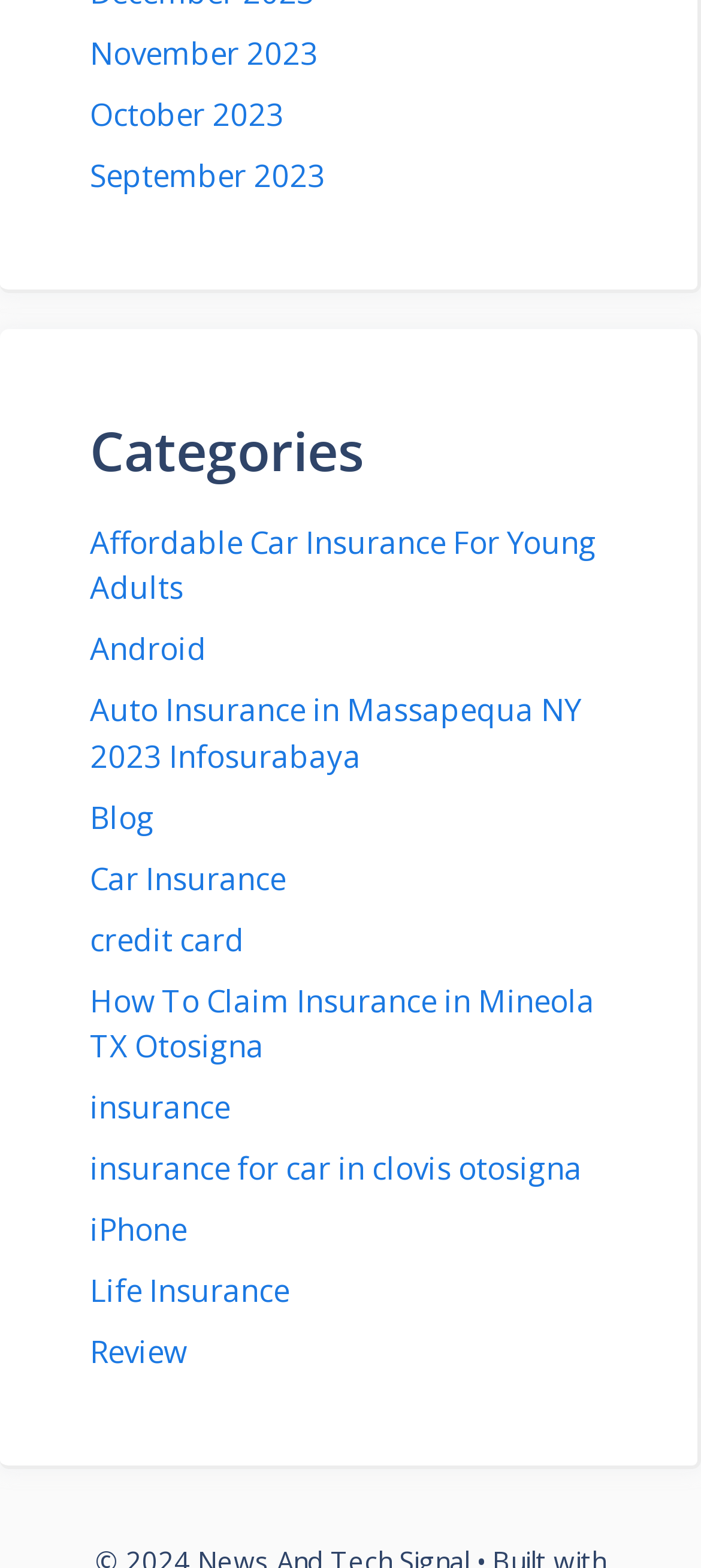Show me the bounding box coordinates of the clickable region to achieve the task as per the instruction: "Check out iPhone".

[0.128, 0.771, 0.267, 0.797]